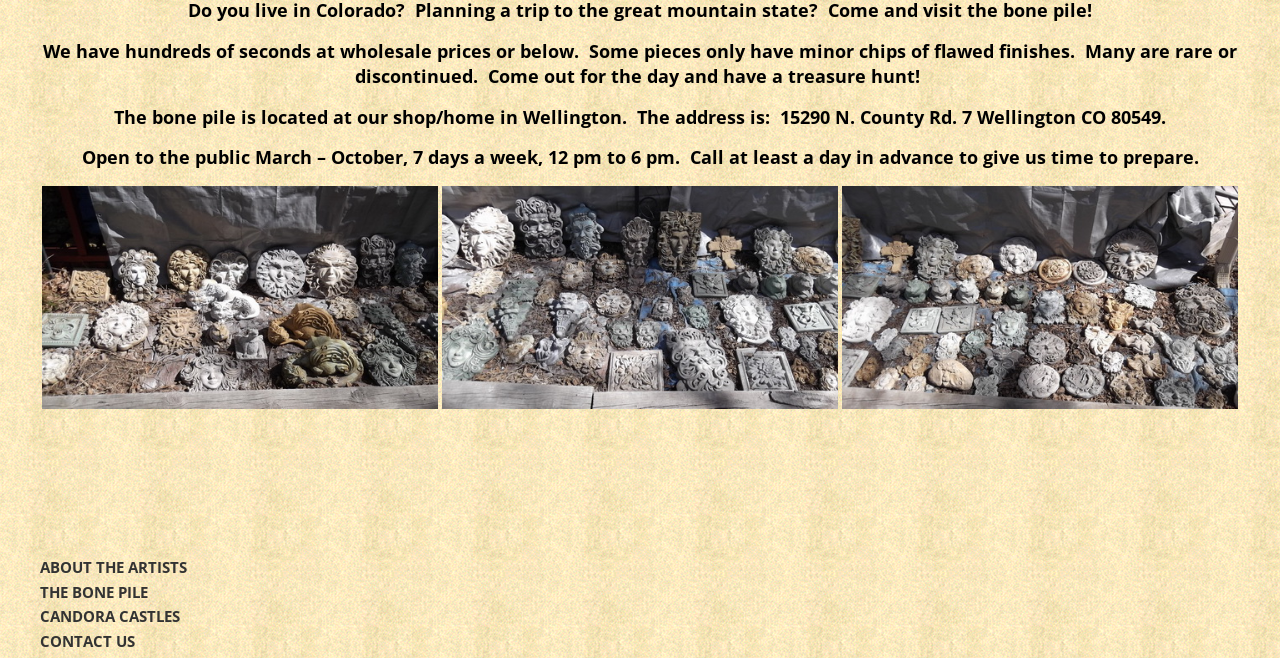Given the following UI element description: "THE BONE PILE", find the bounding box coordinates in the webpage screenshot.

[0.031, 0.884, 0.116, 0.914]